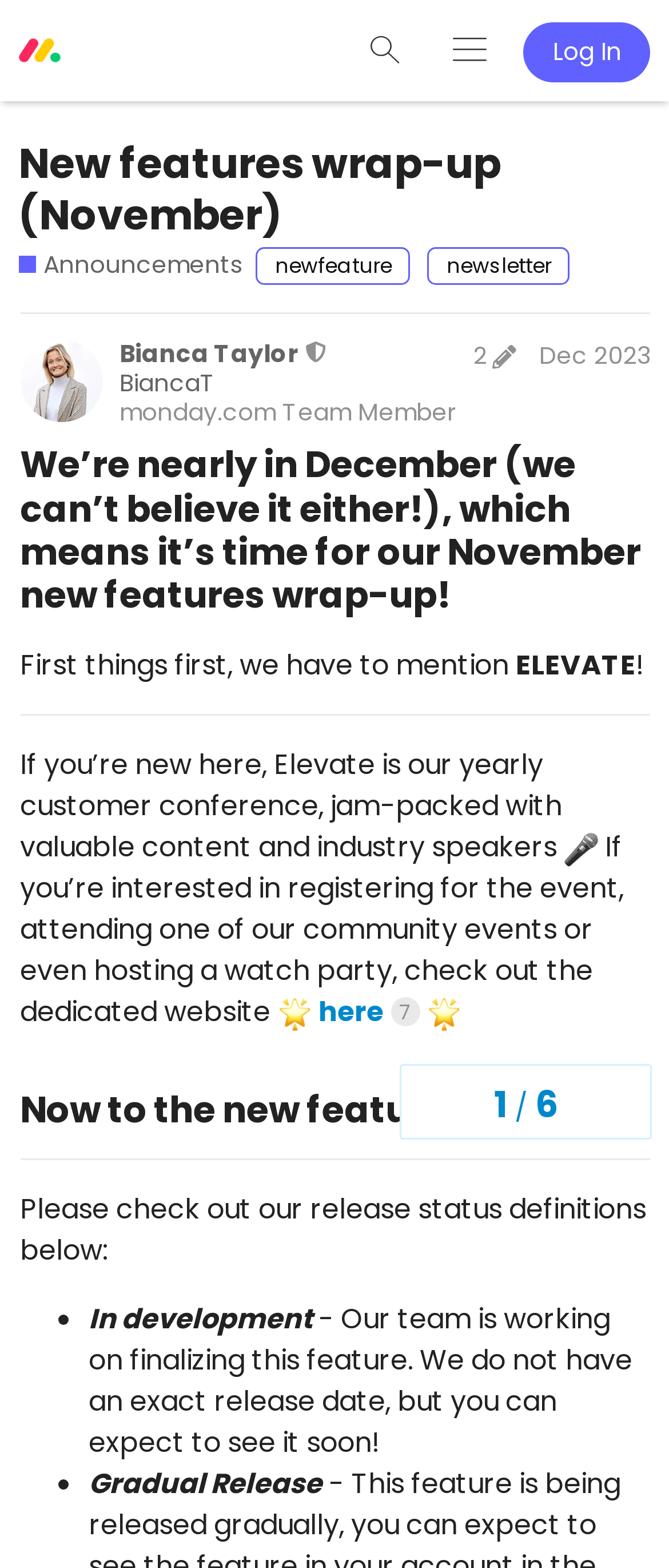What is ELEVATE? Please answer the question using a single word or phrase based on the image.

Yearly customer conference